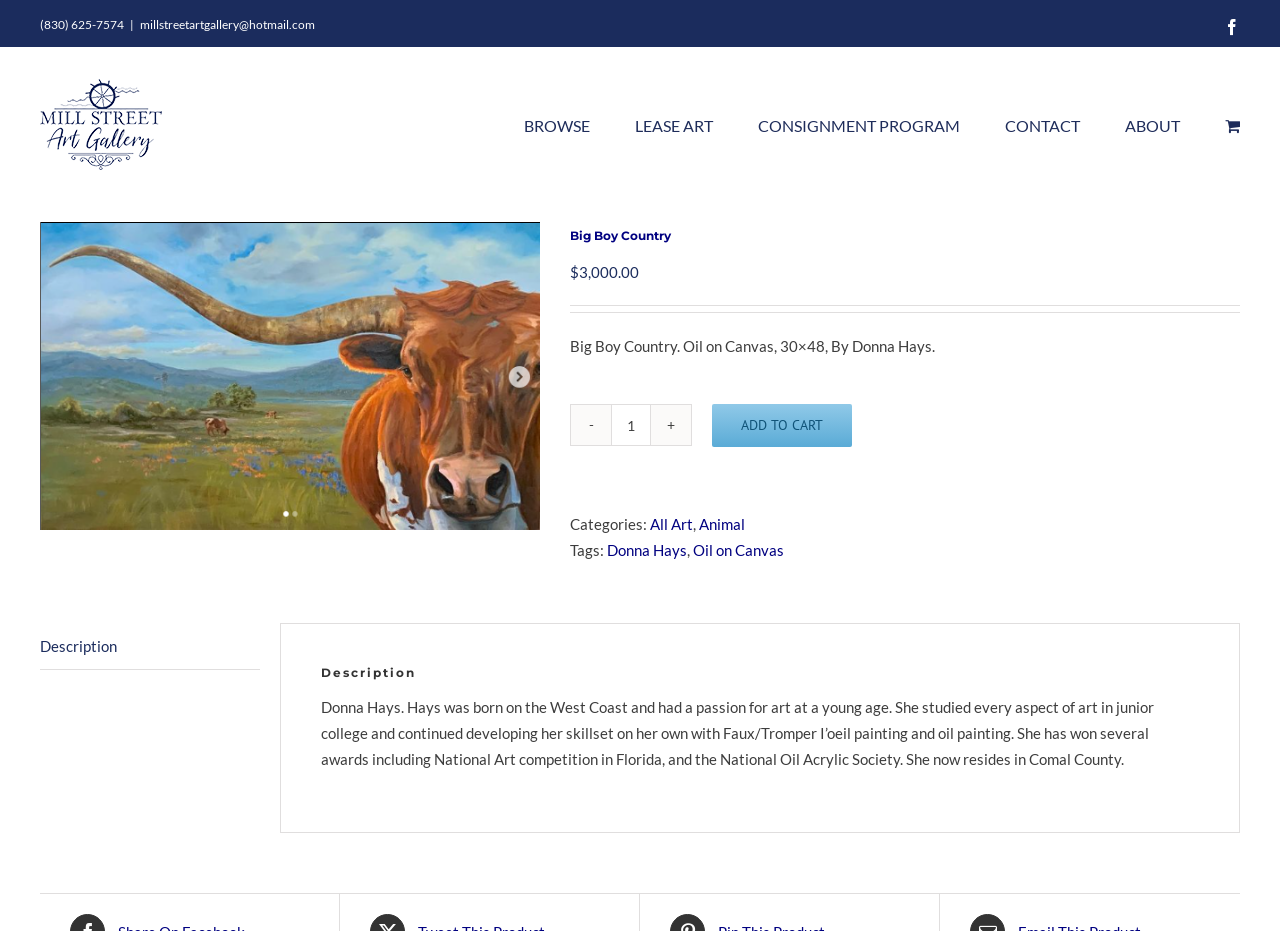Determine the bounding box coordinates for the area you should click to complete the following instruction: "Click the Description tab".

[0.031, 0.669, 0.203, 0.72]